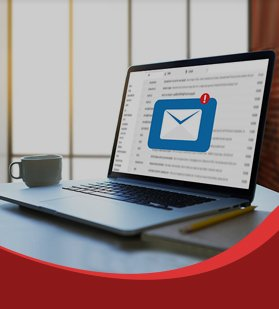Describe the image thoroughly, including all noticeable details.

The image features a modern laptop displaying an email interface, with various messages visible on the screen. Prominently situated is a notification icon, indicating a new message, framed by a blue envelope graphic that draws attention to the concept of communication. Next to the laptop, there's a stylish white coffee cup, suggesting a comfortable workspace or home office setting. The background appears to be softly lit, with an ambient atmosphere enhanced by large windows, merging productivity with a sense of calm. Below, a sleek red wave element adds a vibrant touch to the composition, reinforcing a professional yet inviting environment, suitable for engaging with clients or managing correspondence.